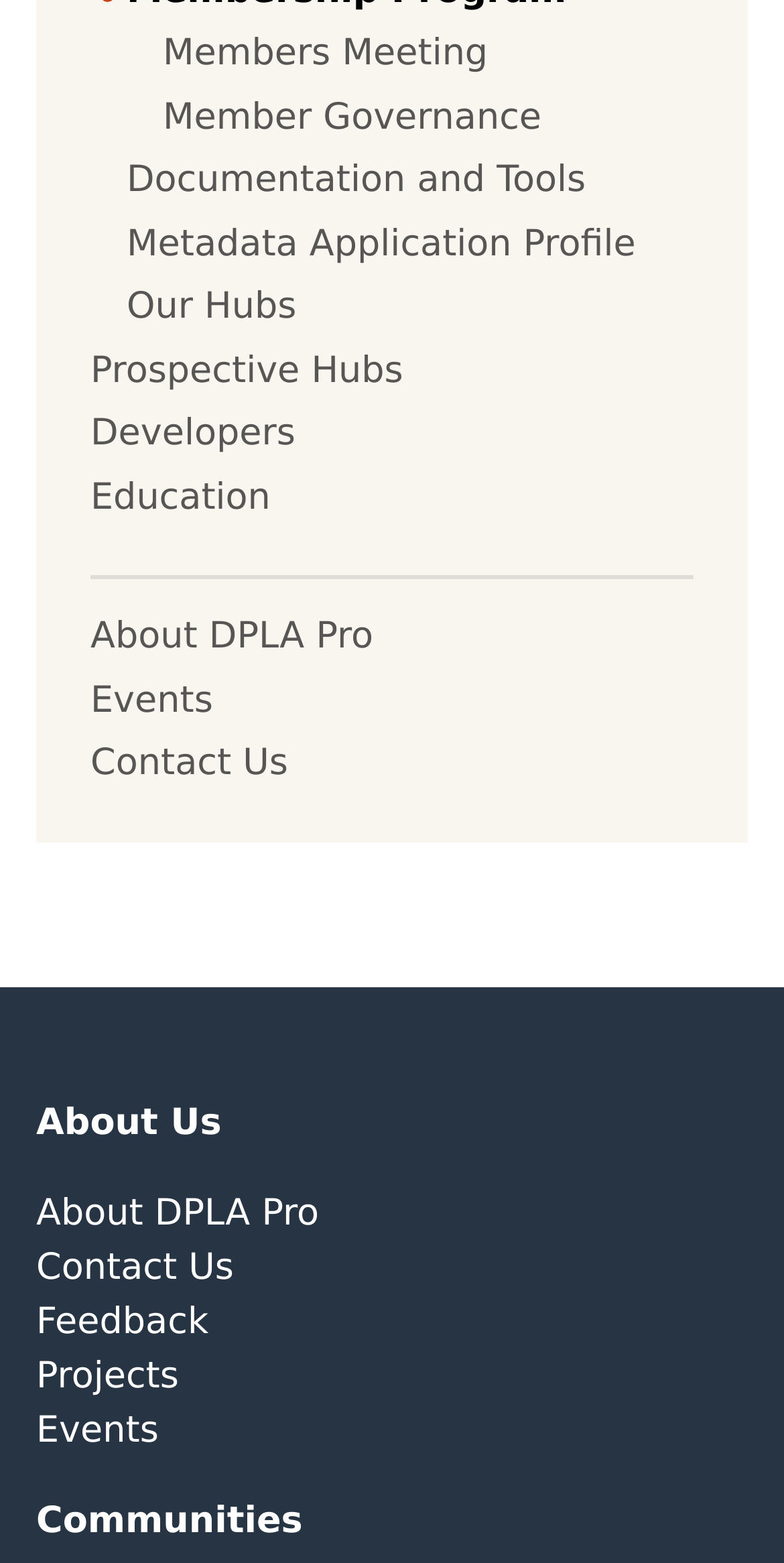Give a short answer to this question using one word or a phrase:
What is the last link on the bottom left?

Events